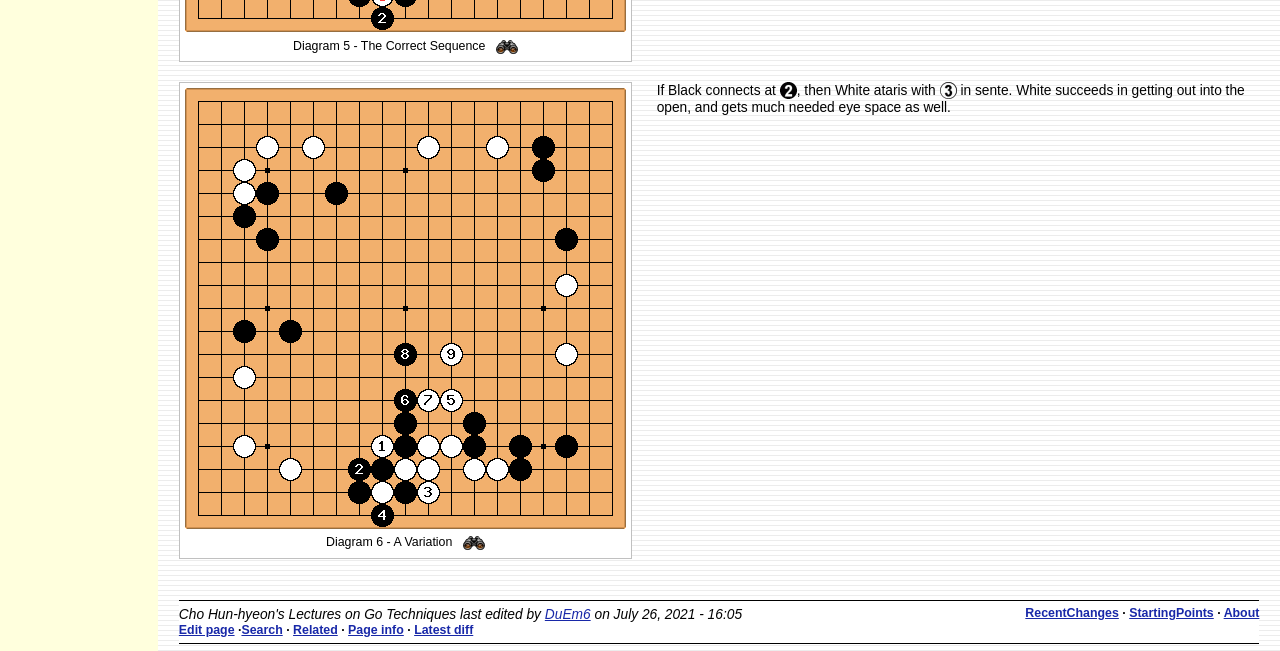What is the date of the last update?
Provide an in-depth and detailed explanation in response to the question.

I found the date of the last update by looking at the text 'on July 26, 2021 - 16:05' which is located at the bottom of the webpage.